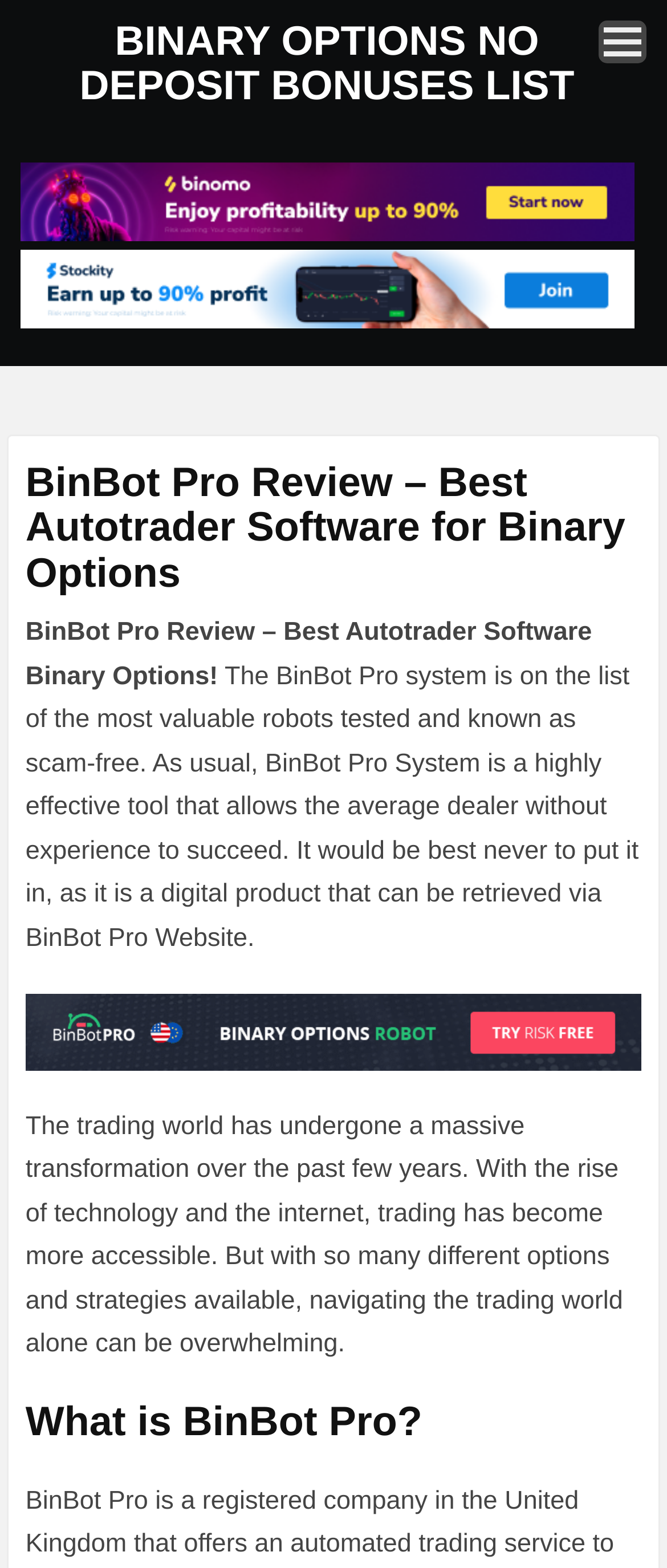Offer a thorough description of the webpage.

The webpage is about a review of BinBot Pro, an autotrader software for binary options. At the top right corner, there is a button with no text. Below it, there is a heading "BINARY OPTIONS NO DEPOSIT BONUSES LIST" with a link to the same title. 

On the left side, there are two links, "Binomo no deposit bonus" and "Stockity no deposit bonus", each accompanied by an image. 

To the right of these links, there is a section dedicated to the BinBot Pro review. The title "BinBot Pro Review – Best Autotrader Software for Binary Options" is followed by a brief description of the software, stating that it is a highly effective tool for dealers without experience. 

Below this description, there is a link to the review with an image, and then a paragraph discussing the transformation of the trading world and how it can be overwhelming to navigate alone. 

Finally, at the bottom, there is a heading "What is BinBot Pro?" which likely leads to more information about the software.